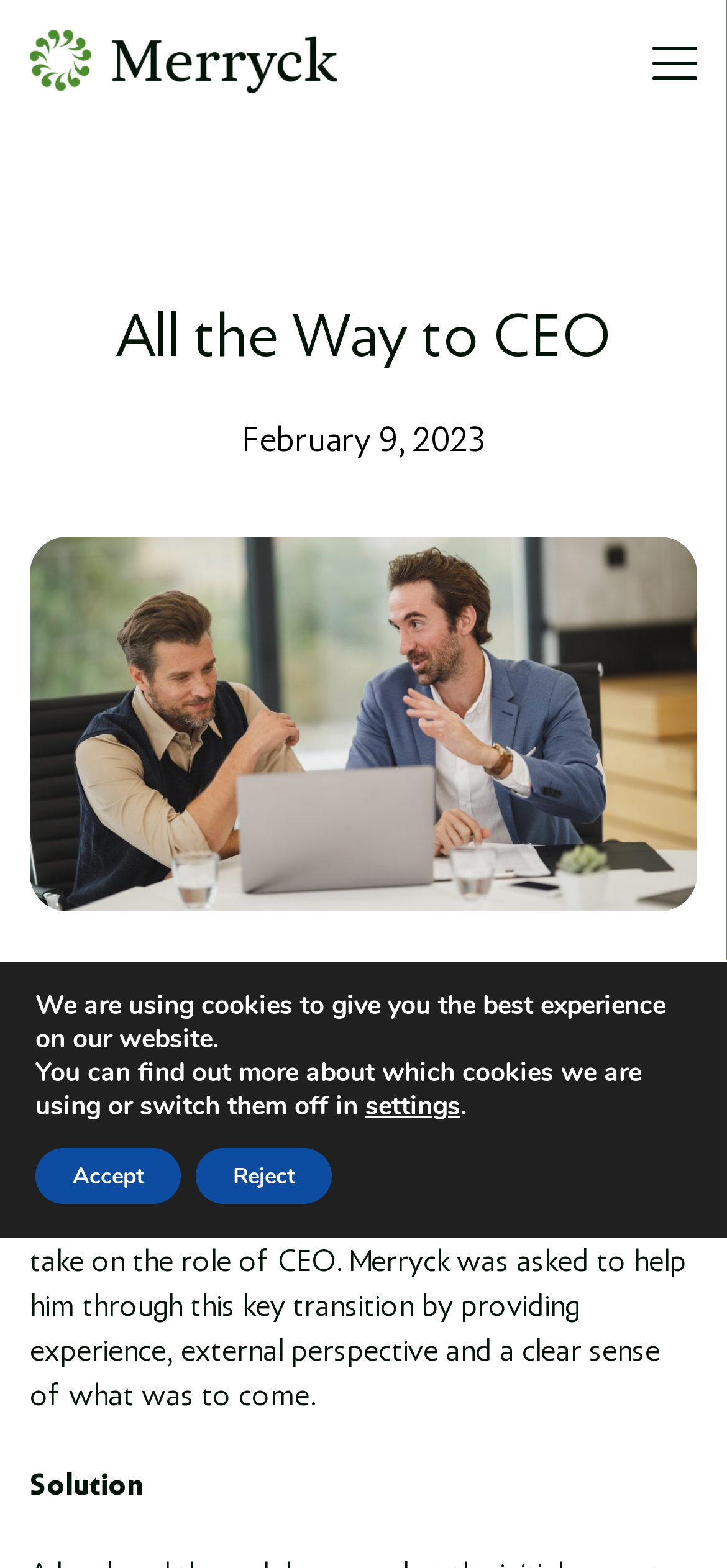Identify the bounding box for the described UI element. Provide the coordinates in (top-left x, top-left y, bottom-right x, bottom-right y) format with values ranging from 0 to 1: Accept

[0.049, 0.732, 0.249, 0.768]